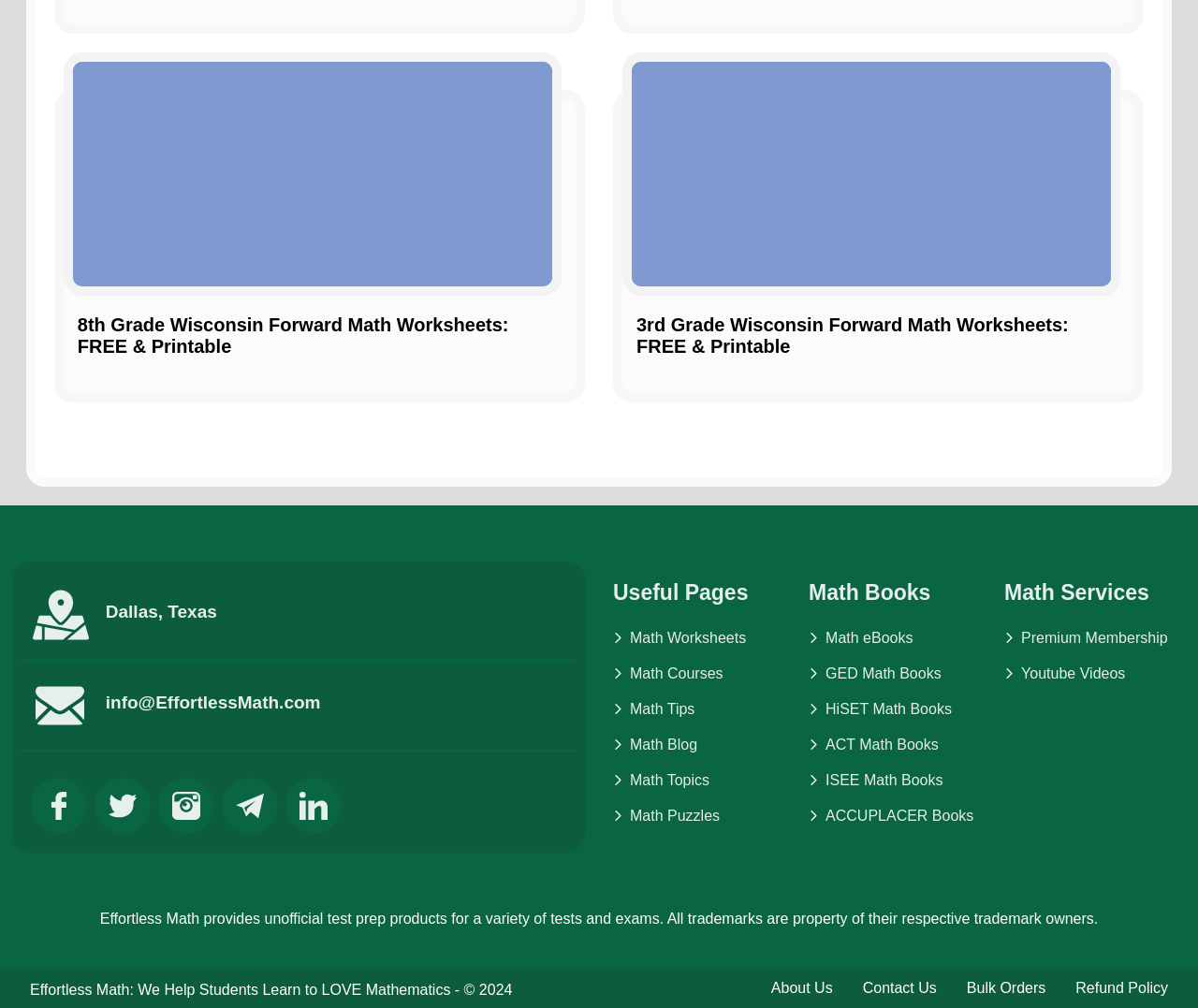Indicate the bounding box coordinates of the element that needs to be clicked to satisfy the following instruction: "search for something". The coordinates should be four float numbers between 0 and 1, i.e., [left, top, right, bottom].

None